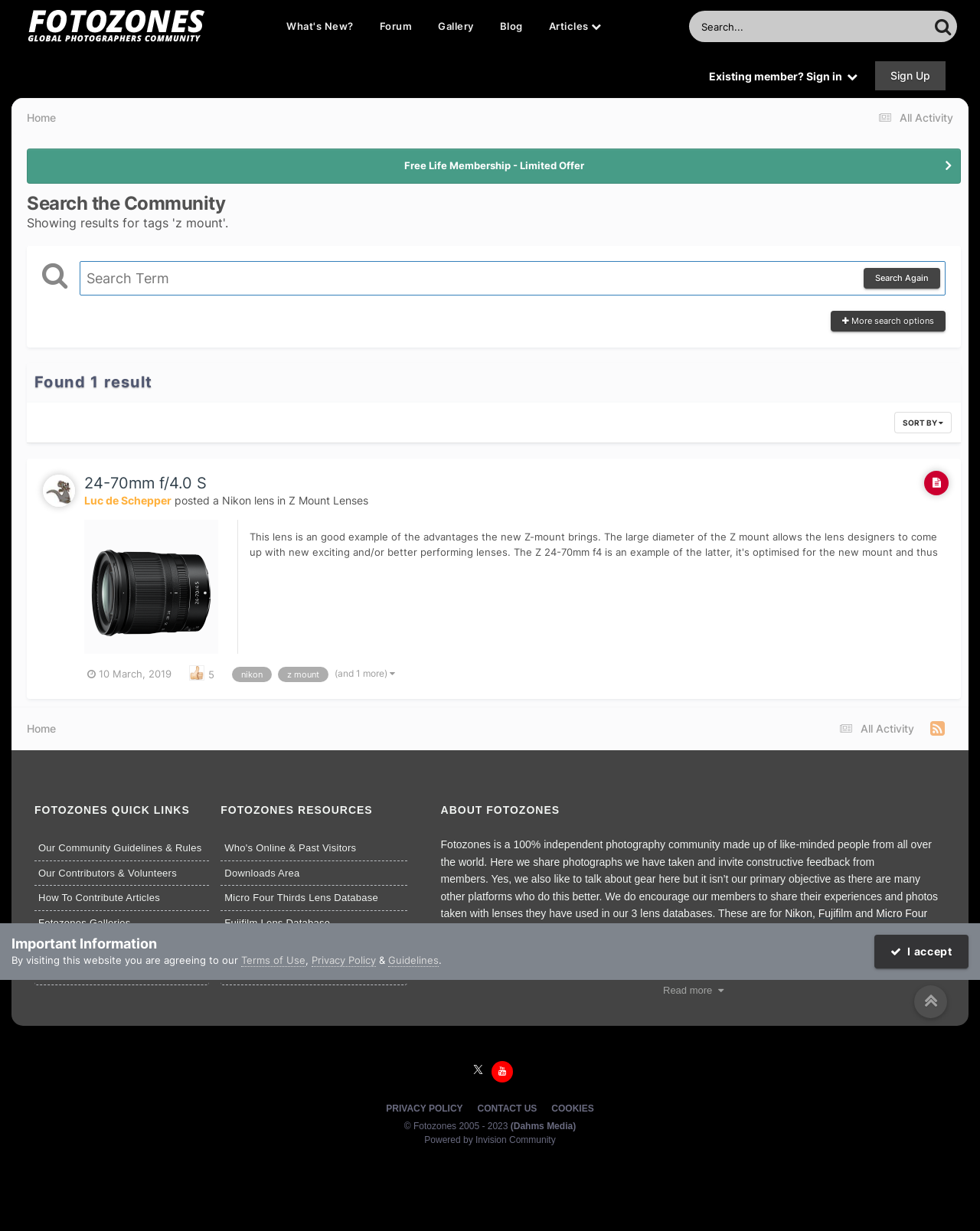Produce an elaborate caption capturing the essence of the webpage.

This webpage is a search result page from the photography community website Fotozones, with a focus on the tag "z mount". At the top, there is a logo and a search bar with a search button. Below the search bar, there are several links to different sections of the website, including "What's New?", "Forum", "Gallery", "Blog", and "Articles".

The main content of the page is a search result list, which displays one result. The result includes a heading "24-70mm f/4.0 S" and a description "posted a Nikon lens in Z Mount Lenses". There are also links to the user who posted the result, the lens category, and the date of the post. Additionally, there are buttons to like the post and to view more search options.

On the right side of the page, there are several links to quick resources, including community guidelines, contributor information, and galleries. Below these links, there is a section about Fotozones, which includes a description of the community and its goals. The description mentions that the community is independent, focused on photography, and encourages members to share their experiences and photos.

At the bottom of the page, there are more links to resources, including lens databases, a YouTube channel, and a section about the community's apolitical stance. There are also links to read more about the community and to access the privacy policy and contact information.